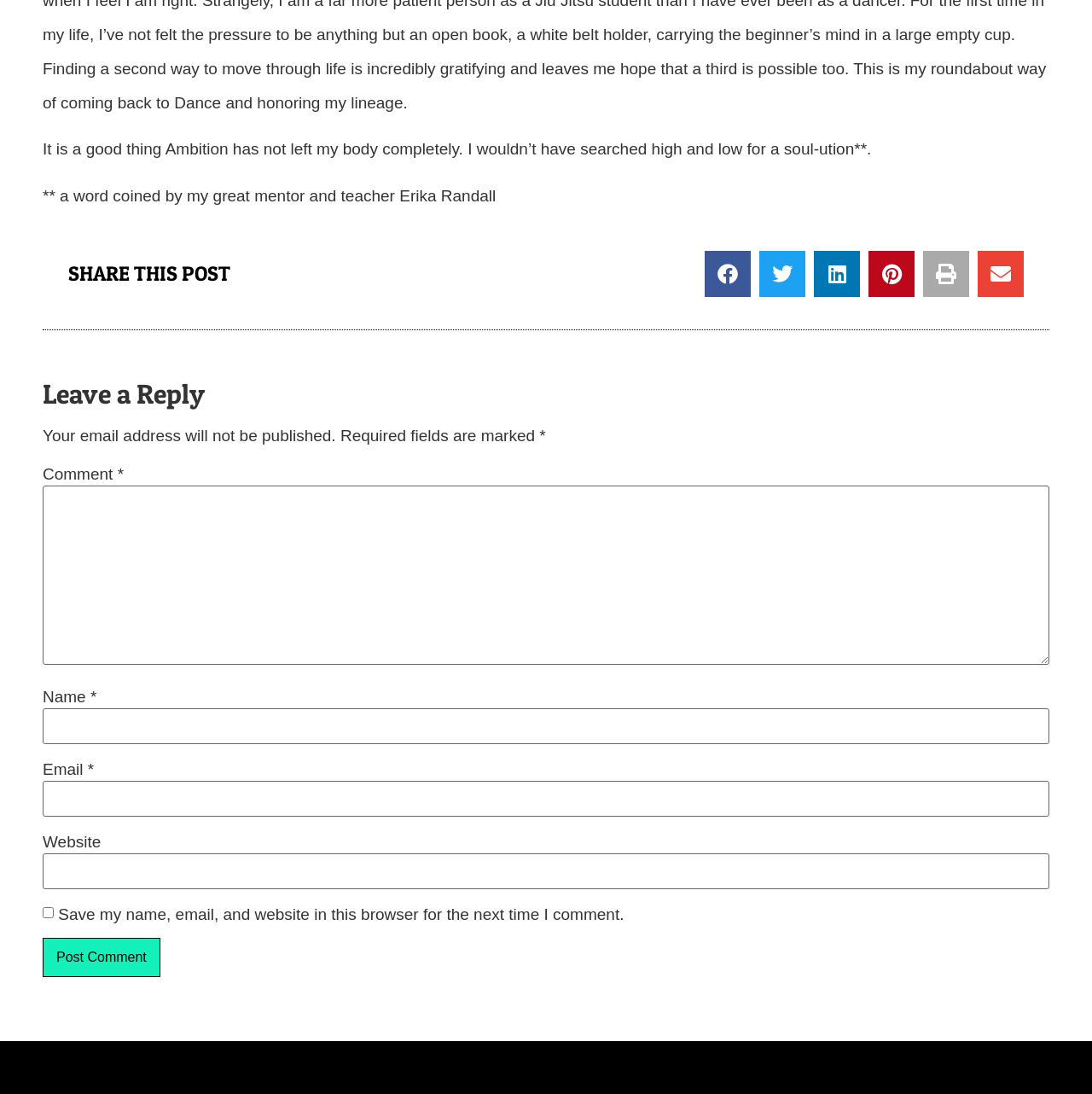Please respond to the question using a single word or phrase:
How many share options are available?

6